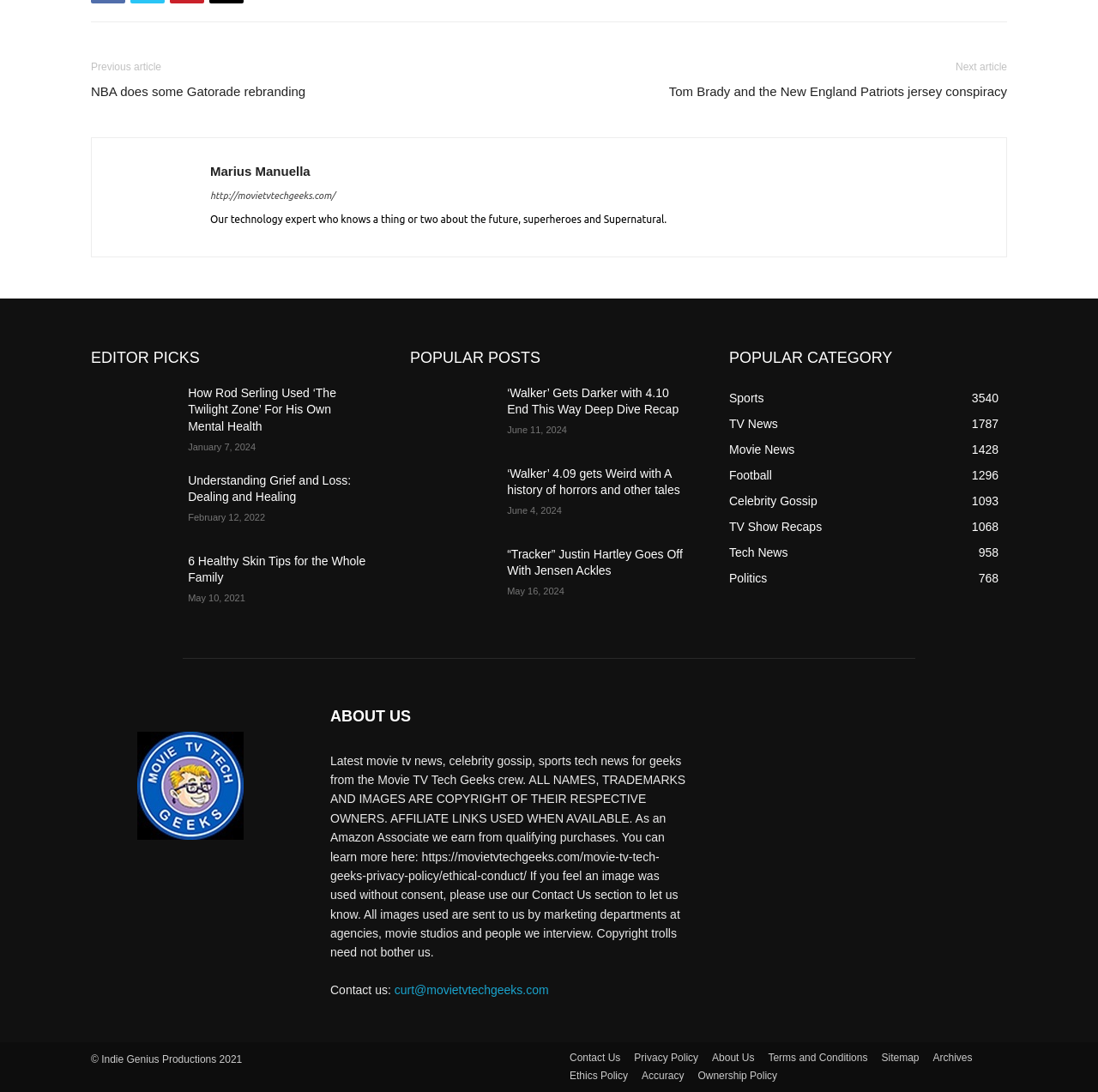Determine the bounding box coordinates of the region I should click to achieve the following instruction: "Click on the 'NBA does some Gatorade rebranding' article". Ensure the bounding box coordinates are four float numbers between 0 and 1, i.e., [left, top, right, bottom].

[0.083, 0.075, 0.278, 0.092]